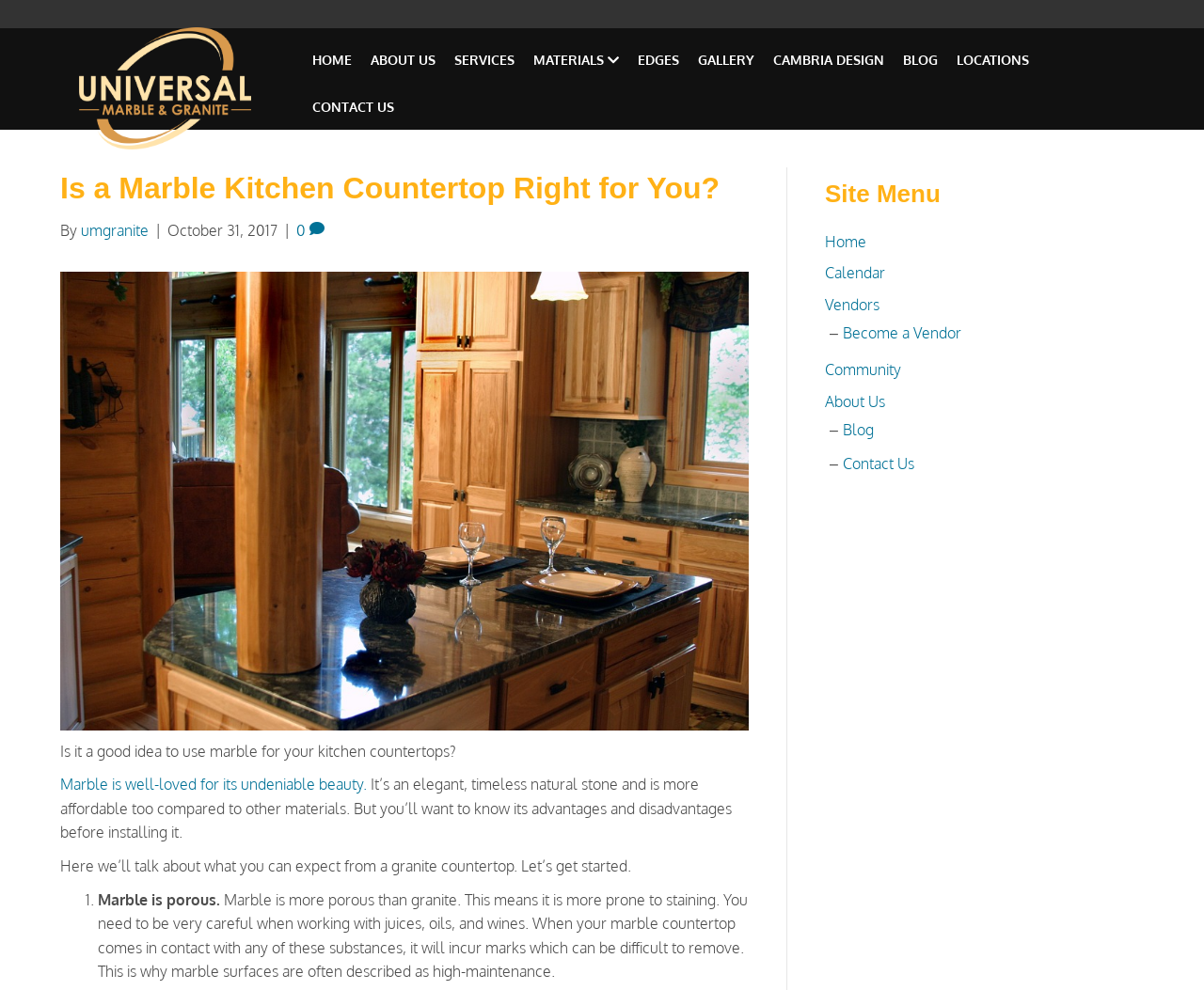Determine the heading of the webpage and extract its text content.

Is a Marble Kitchen Countertop Right for You?